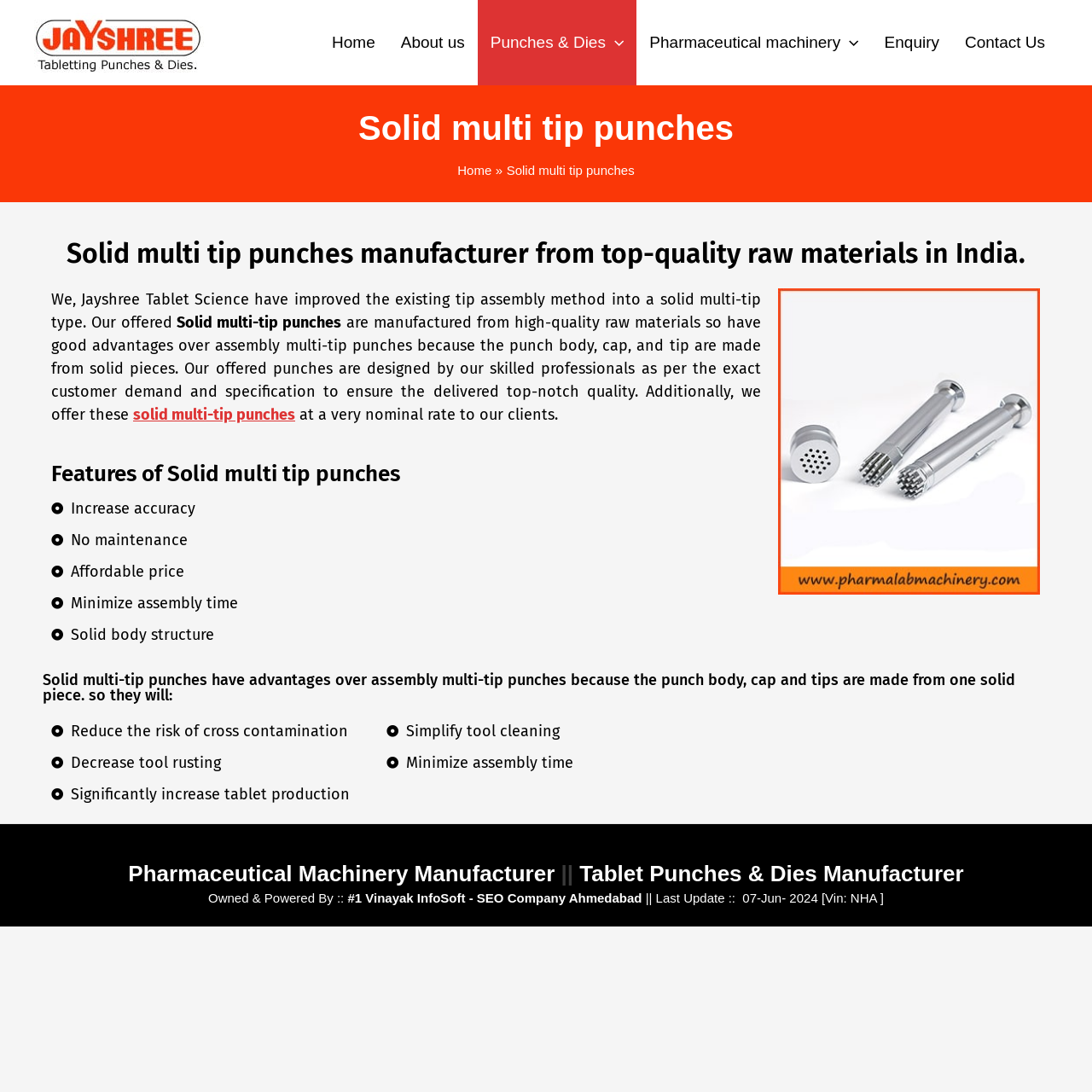What is the name of the company?
Refer to the image and answer the question using a single word or phrase.

Jayashree Tablet Science